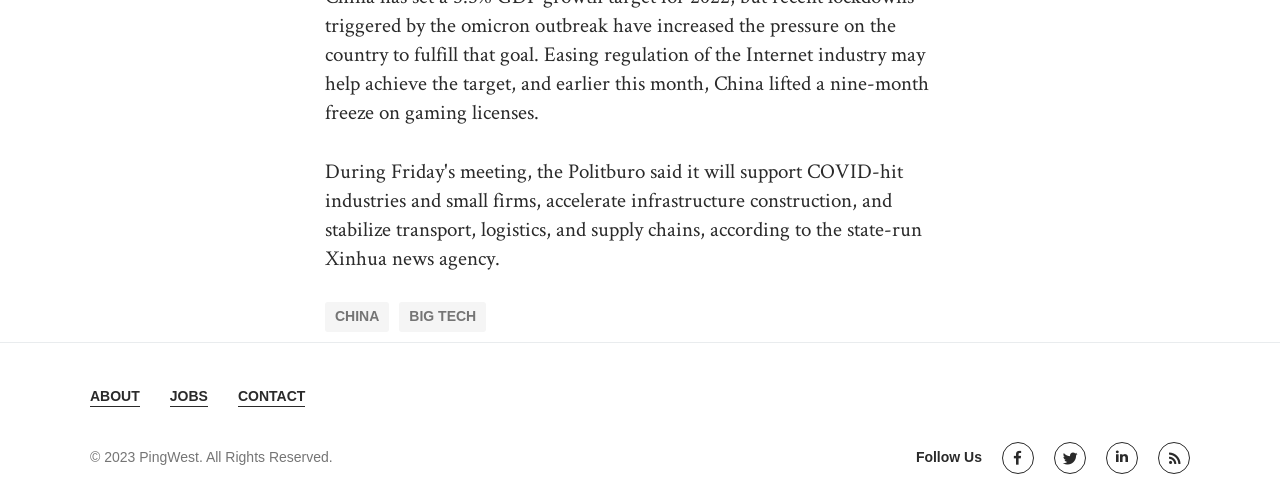Determine the bounding box coordinates of the clickable region to carry out the instruction: "Follow us on Facebook".

[0.783, 0.876, 0.808, 0.94]